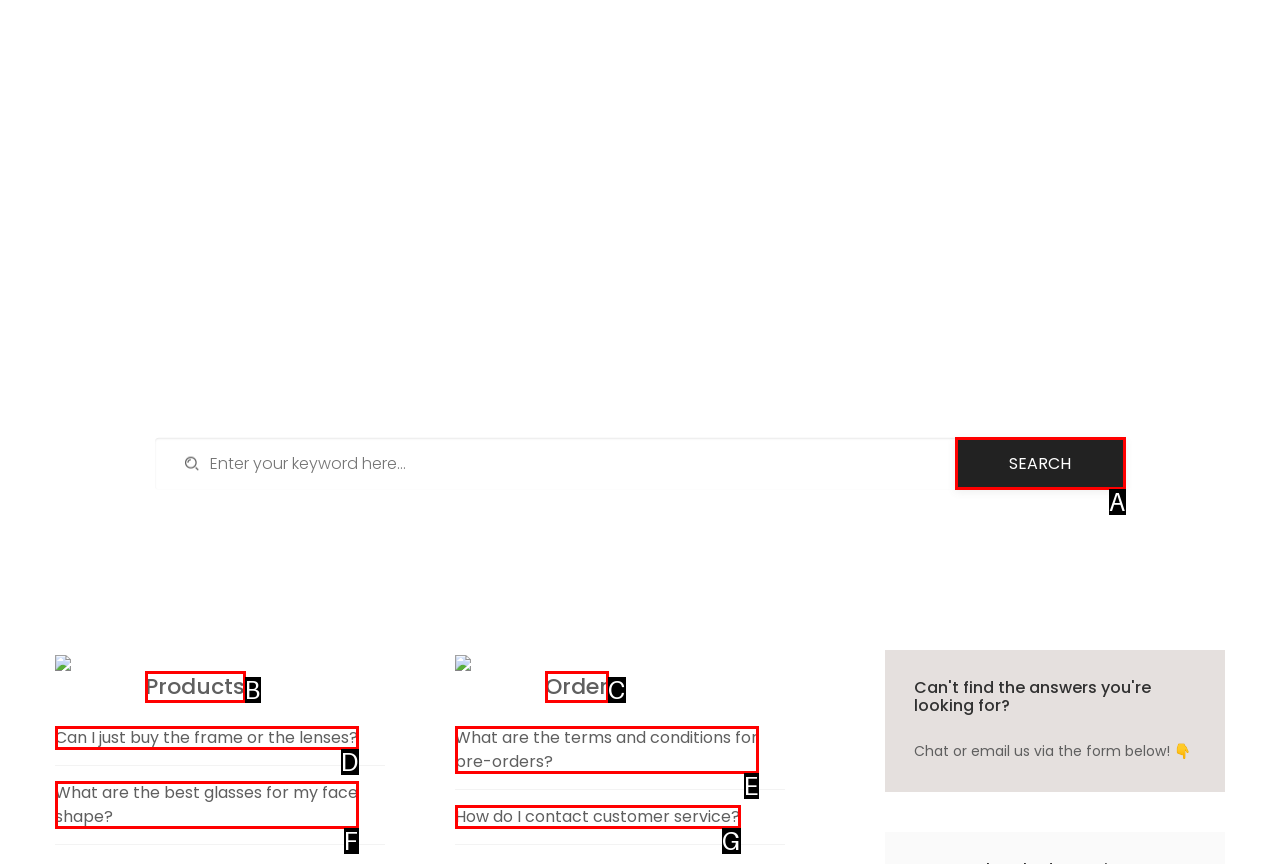Identify the UI element that best fits the description: value="Search"
Respond with the letter representing the correct option.

A